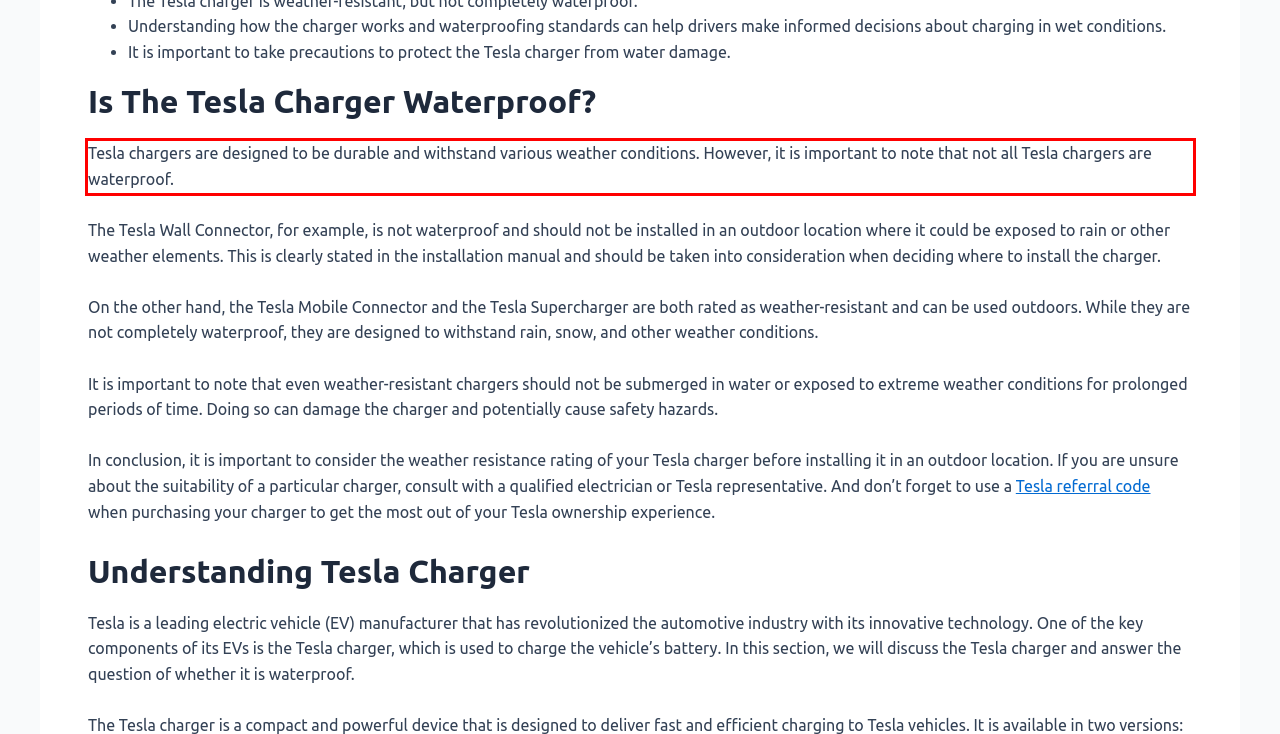You are provided with a screenshot of a webpage that includes a UI element enclosed in a red rectangle. Extract the text content inside this red rectangle.

Tesla chargers are designed to be durable and withstand various weather conditions. However, it is important to note that not all Tesla chargers are waterproof.